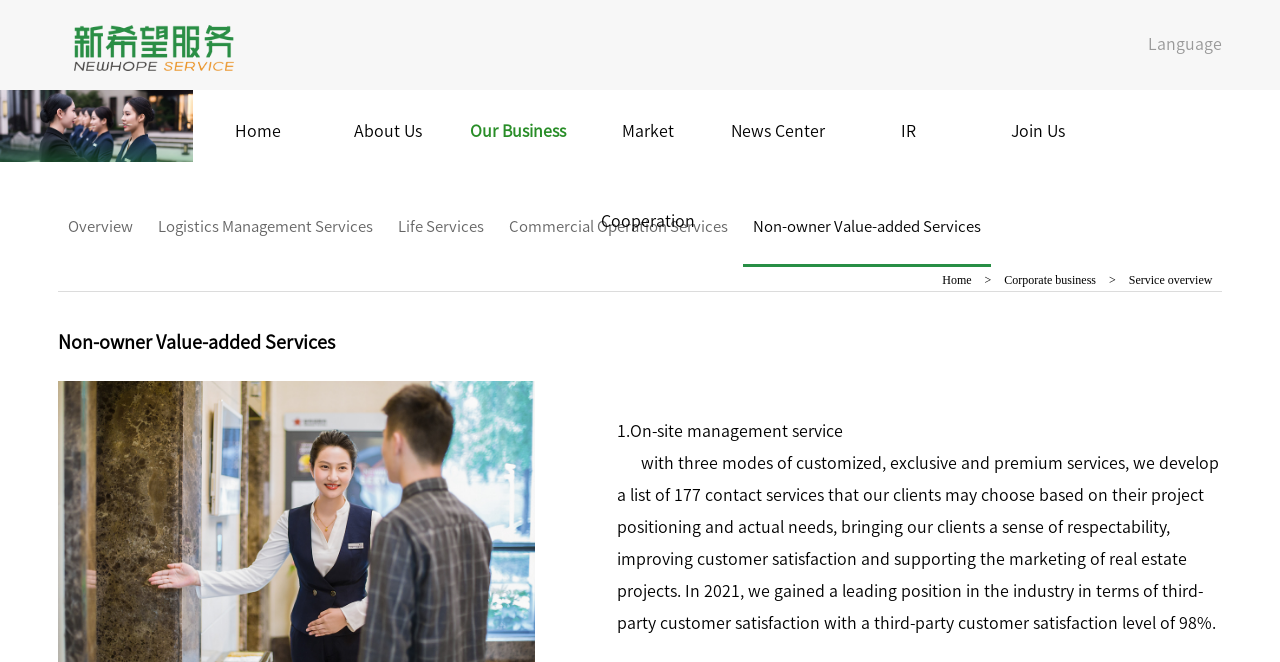Find the bounding box coordinates of the element to click in order to complete this instruction: "Click the 'Non-owner Value-added Services' link". The bounding box coordinates must be four float numbers between 0 and 1, denoted as [left, top, right, bottom].

[0.58, 0.321, 0.774, 0.4]